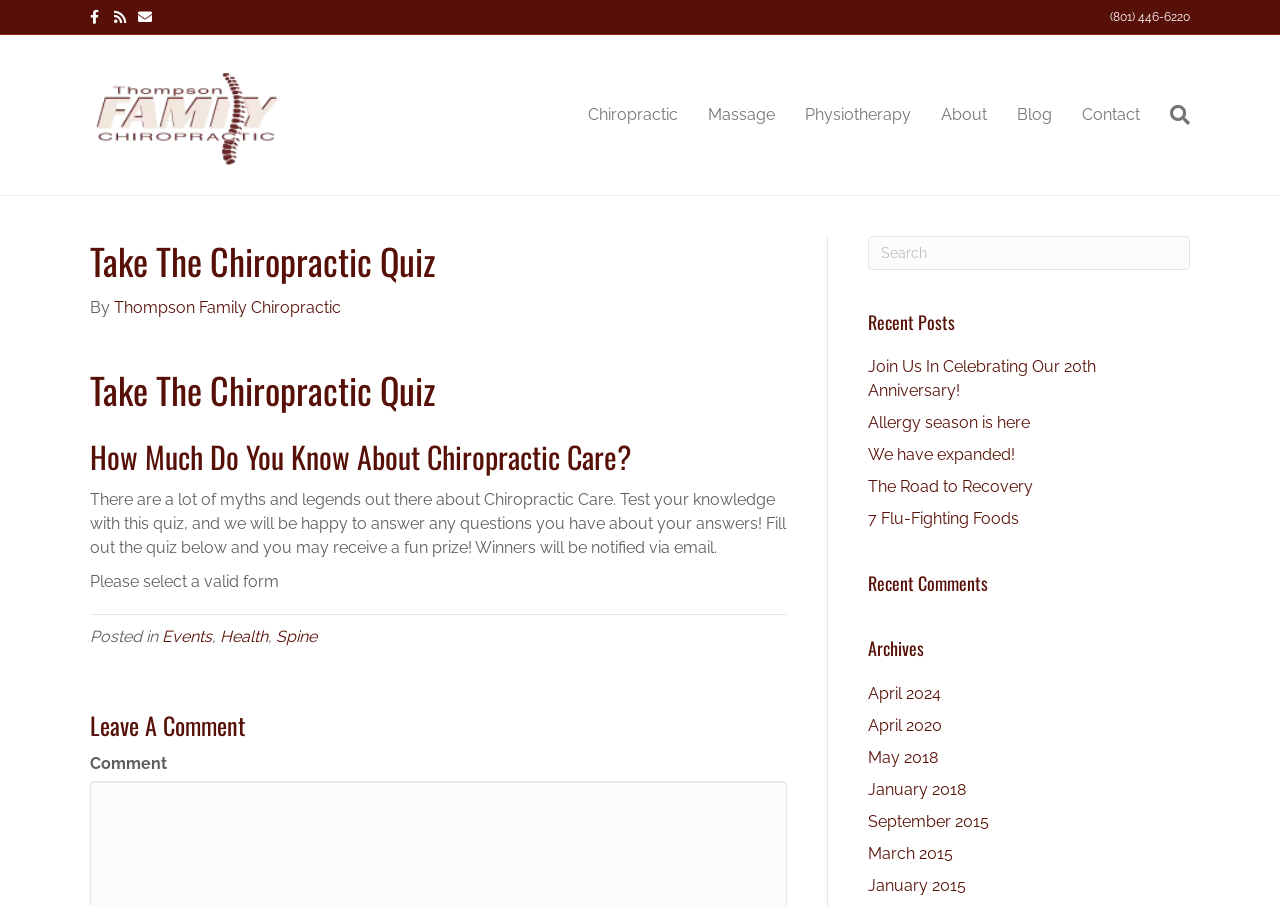Find the bounding box coordinates for the area that must be clicked to perform this action: "Contact Thompson Family Chiropractic".

[0.834, 0.098, 0.902, 0.156]